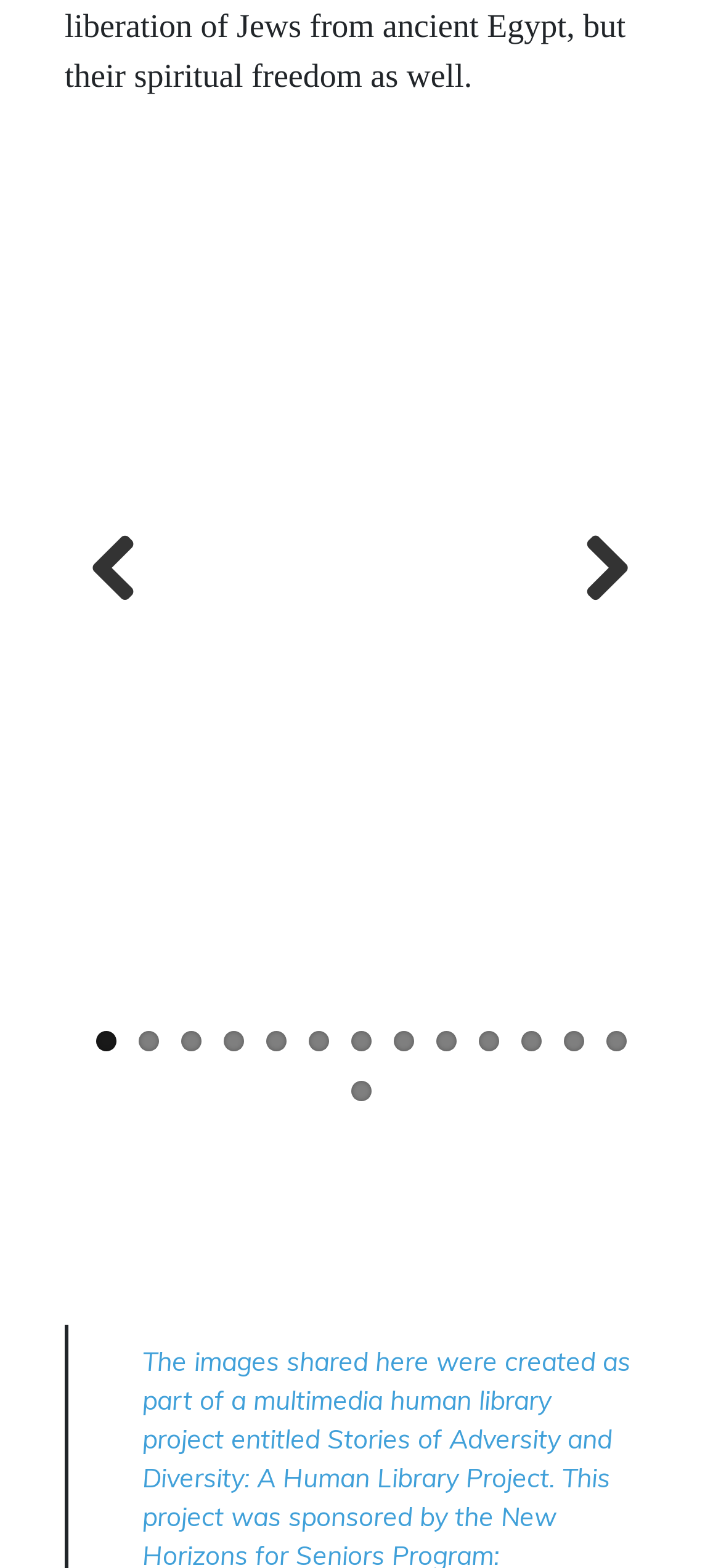Determine the bounding box coordinates of the UI element described by: "Previous".

[0.126, 0.34, 0.228, 0.387]